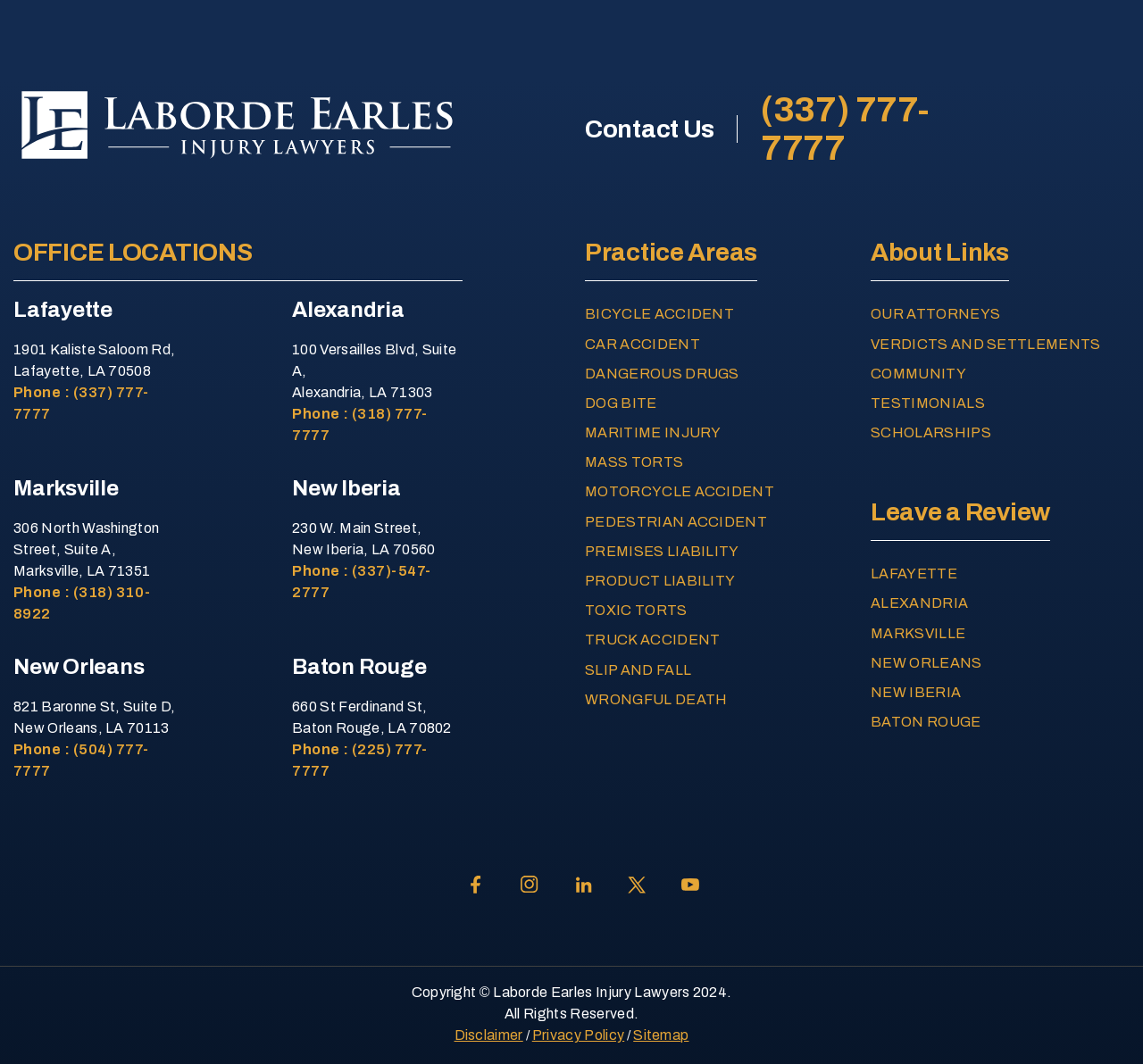Show me the bounding box coordinates of the clickable region to achieve the task as per the instruction: "Click the 'Contact Us' link".

[0.512, 0.108, 0.625, 0.134]